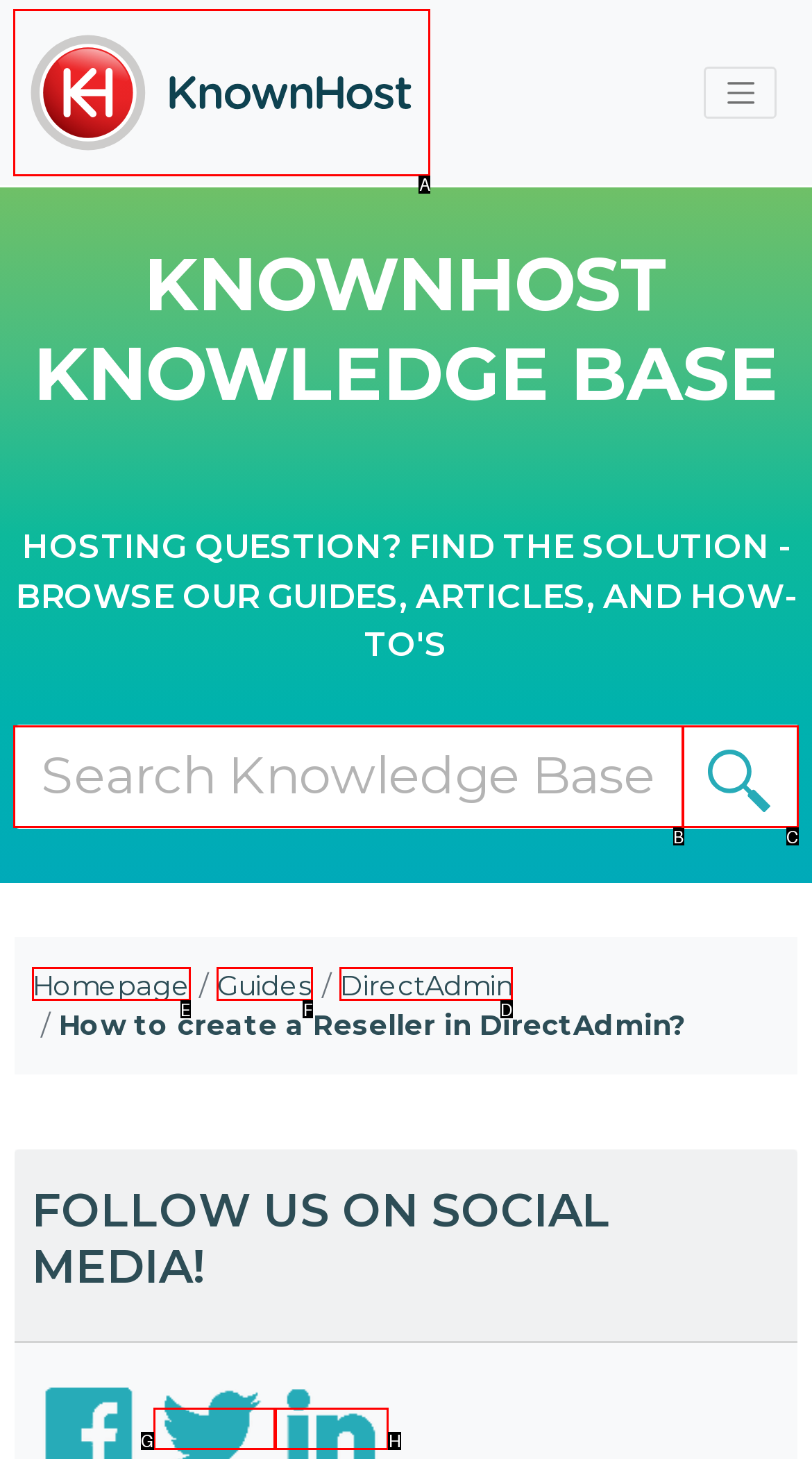To achieve the task: Click on the 'Articles on any topic' link, indicate the letter of the correct choice from the provided options.

None